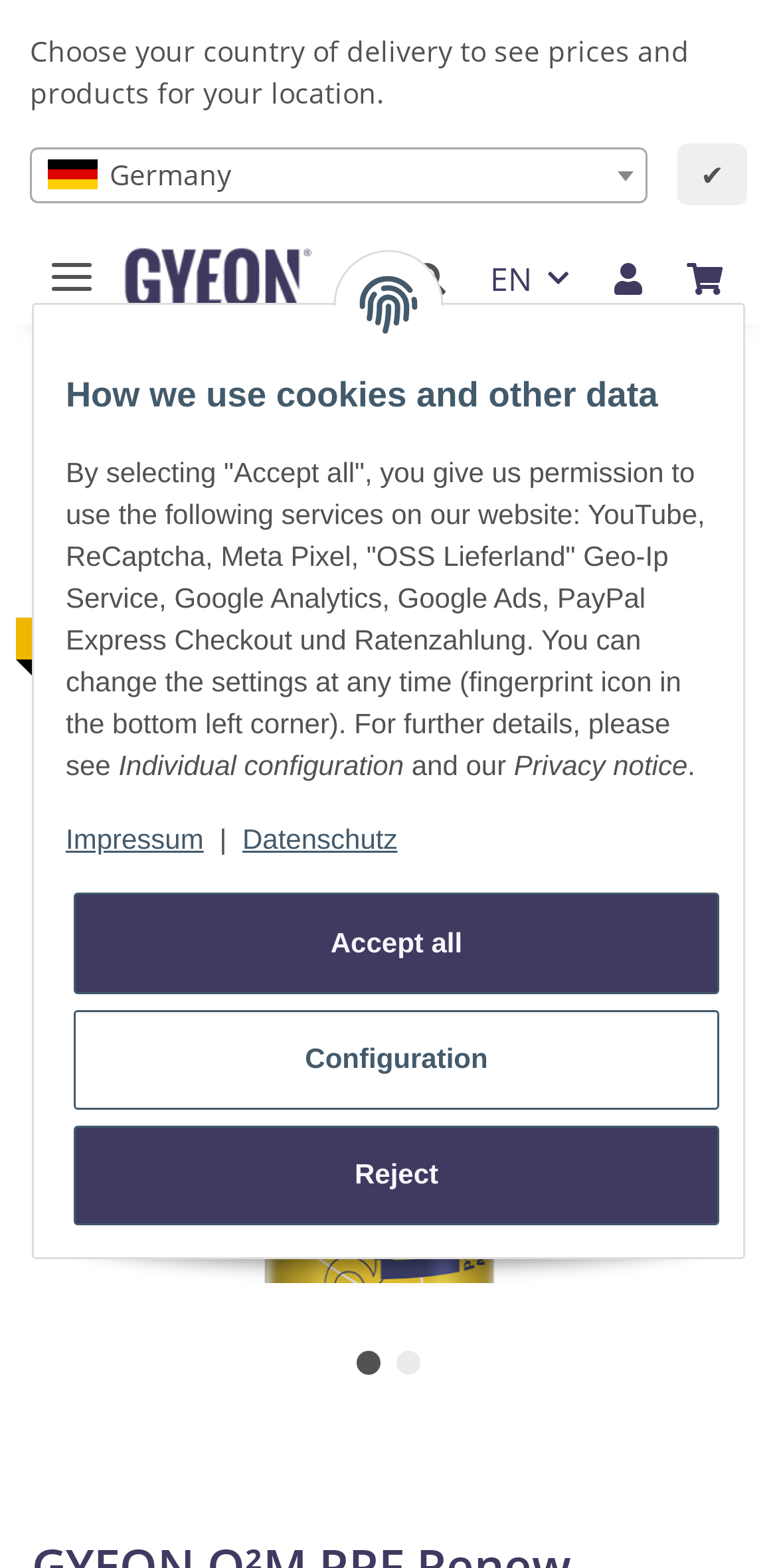Create a full and detailed caption for the entire webpage.

This webpage appears to be an e-commerce website, specifically a product page for "GYEON Q²M PPF Renew" on Gyeon.de. At the top, there is a notification asking users to choose their country of delivery to see prices and products for their location. Below this, there is a combobox to select the country, with a flag icon next to it. 

To the right of the combobox, there is a button with a checkmark icon. Further to the right, there is a toggle navigation button and a link to "Gyeon Shop Deutschland" with a logo image. Next to this link, there are buttons for finding items, changing the language, and accessing the user's account.

Below these elements, there is a breadcrumb navigation menu, followed by an "Add to basket" button. The main content area is divided into sections, with a group of elements containing a product image, a tab panel with two tabs, and a tab list below.

On the right side of the page, there is a static text block with information about how the website uses cookies and other data. Below this, there are links to the imprint, privacy notice, and other related pages. At the bottom of the page, there are three buttons: "Accept all", "Configuration", and "Reject", related to cookie settings.

There are several images on the page, including a shipping country flag, a logo image, a product image, and a fingerprint icon.